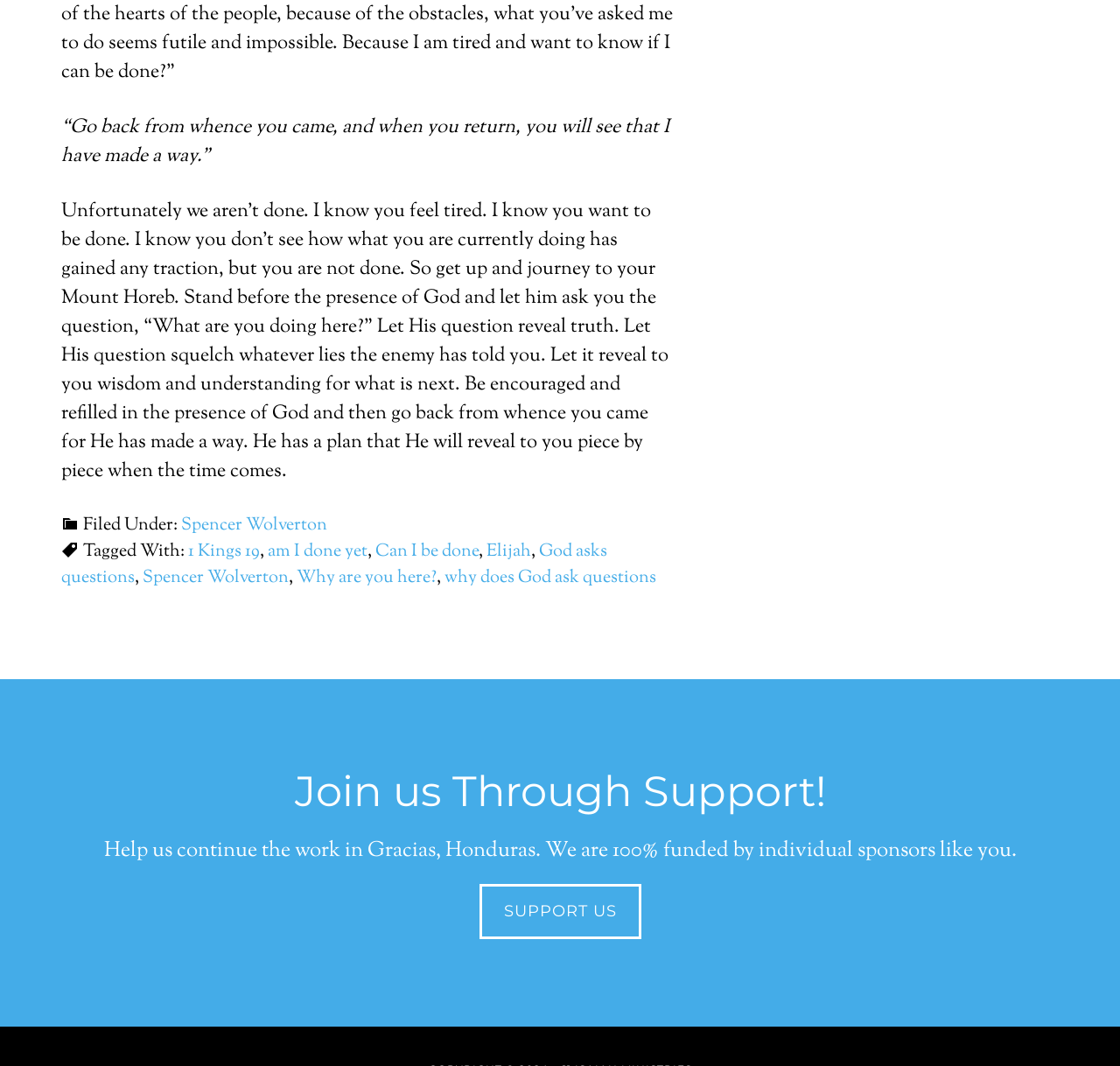Provide a one-word or short-phrase response to the question:
What is the author of the article?

Spencer Wolverton